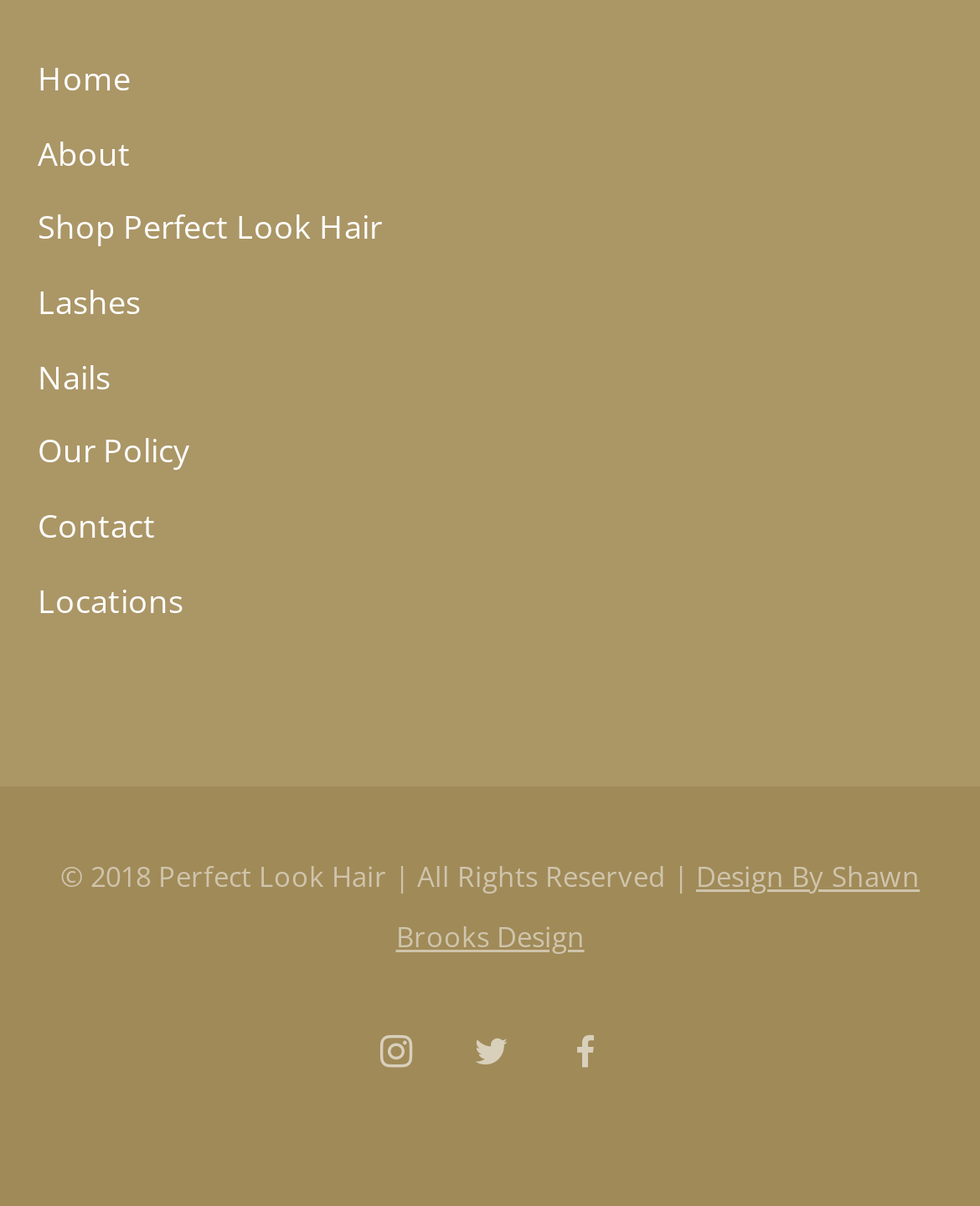Find and specify the bounding box coordinates that correspond to the clickable region for the instruction: "Get a free consultation".

None